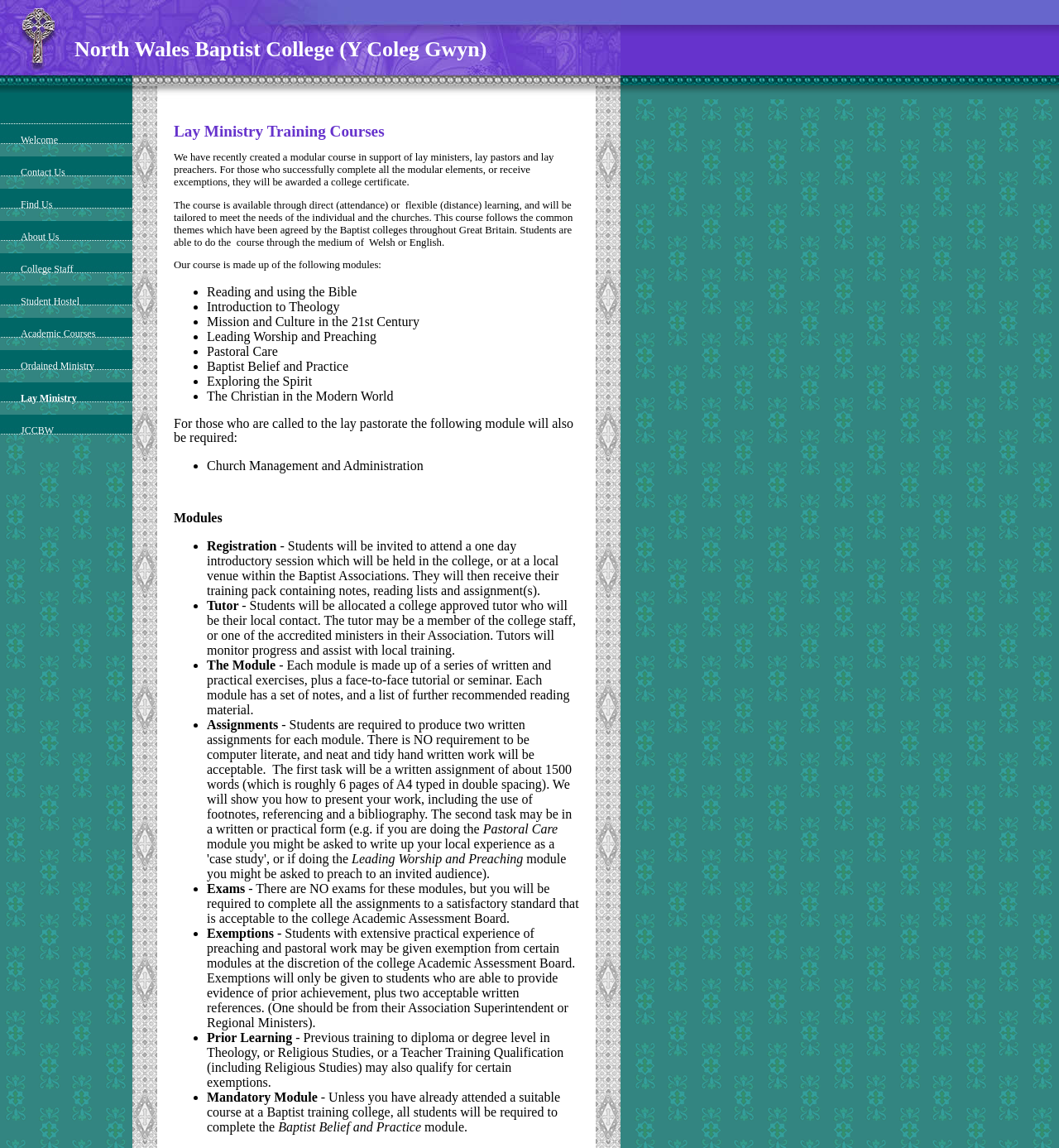Please analyze the image and give a detailed answer to the question:
What is the purpose of the tutor in the training program?

According to the webpage, the tutor is allocated to students to monitor their progress and assist with local training. The tutor may be a member of the college staff or an accredited minister in their Association.